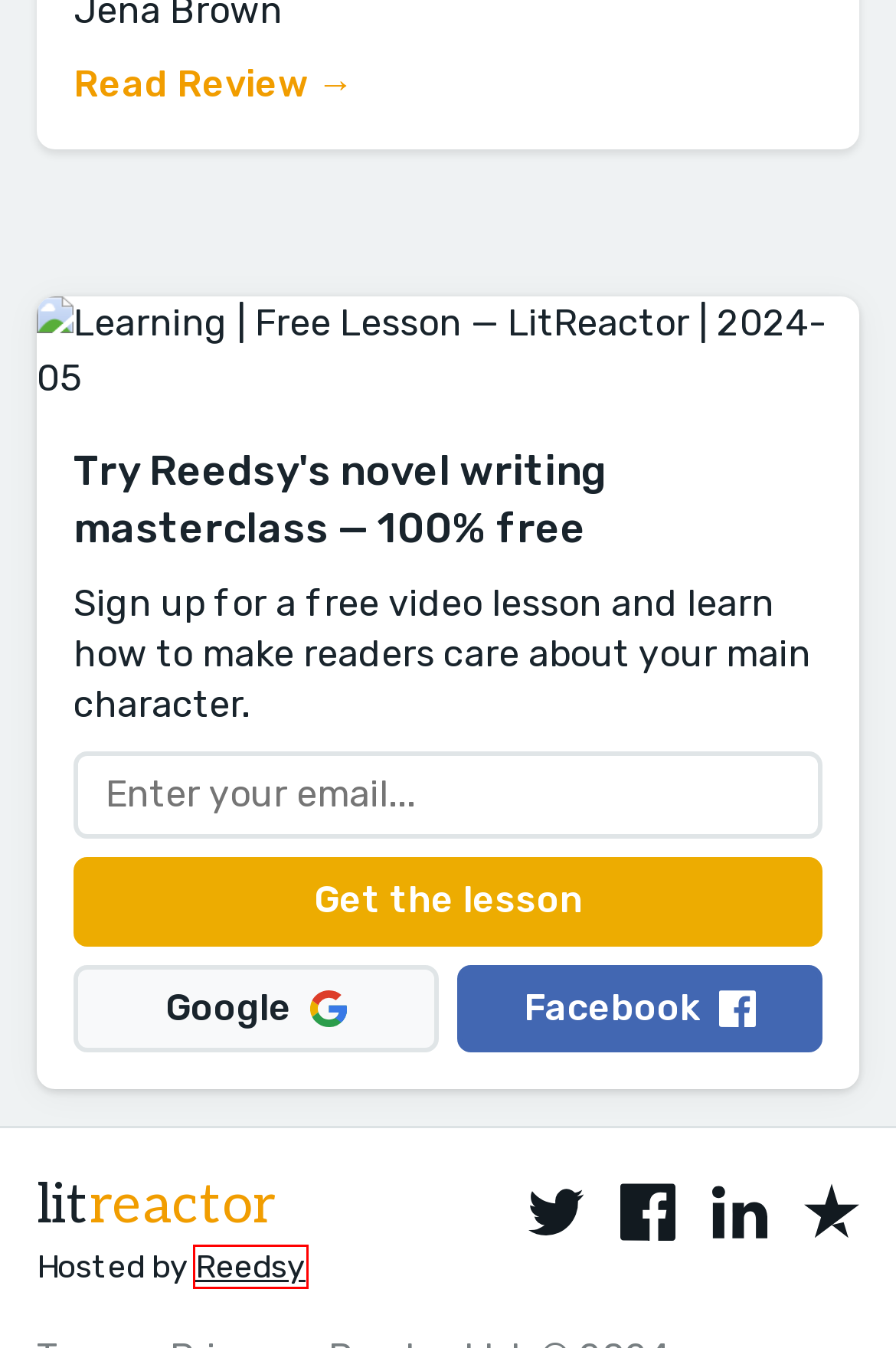You have a screenshot of a webpage where a red bounding box highlights a specific UI element. Identify the description that best matches the resulting webpage after the highlighted element is clicked. The choices are:
A. Reedsy: Find the perfect editor, designer or marketer | Reedsy
B. "Bridge"  by Lauren Beukes | LitReactor
C. | LitReactor
D. The Haunting: How To Conquer The Shame Of Being A Writer | LitReactor
E. Should a Book Be a Mirror Or a Door? | LitReactor
F. Consider This: Undecidability | LitReactor
G. Social sign in - Reedsy Learning
H. How a Resurrection Really Feels: "The Gospel of The Hold Steady" | LitReactor

A